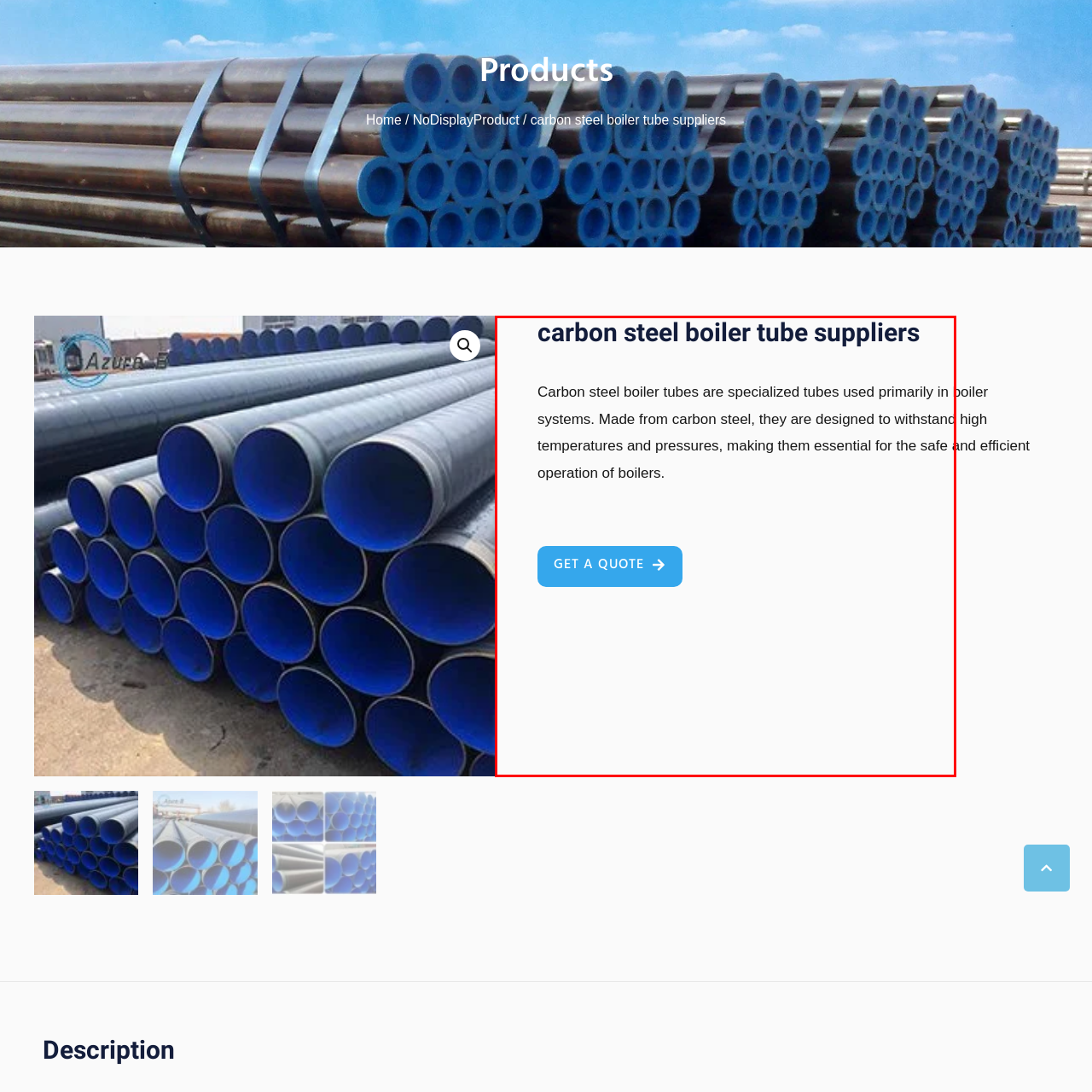What is the primary application of the boiler tubes?
Refer to the image highlighted by the red box and give a one-word or short-phrase answer reflecting what you see.

industrial applications